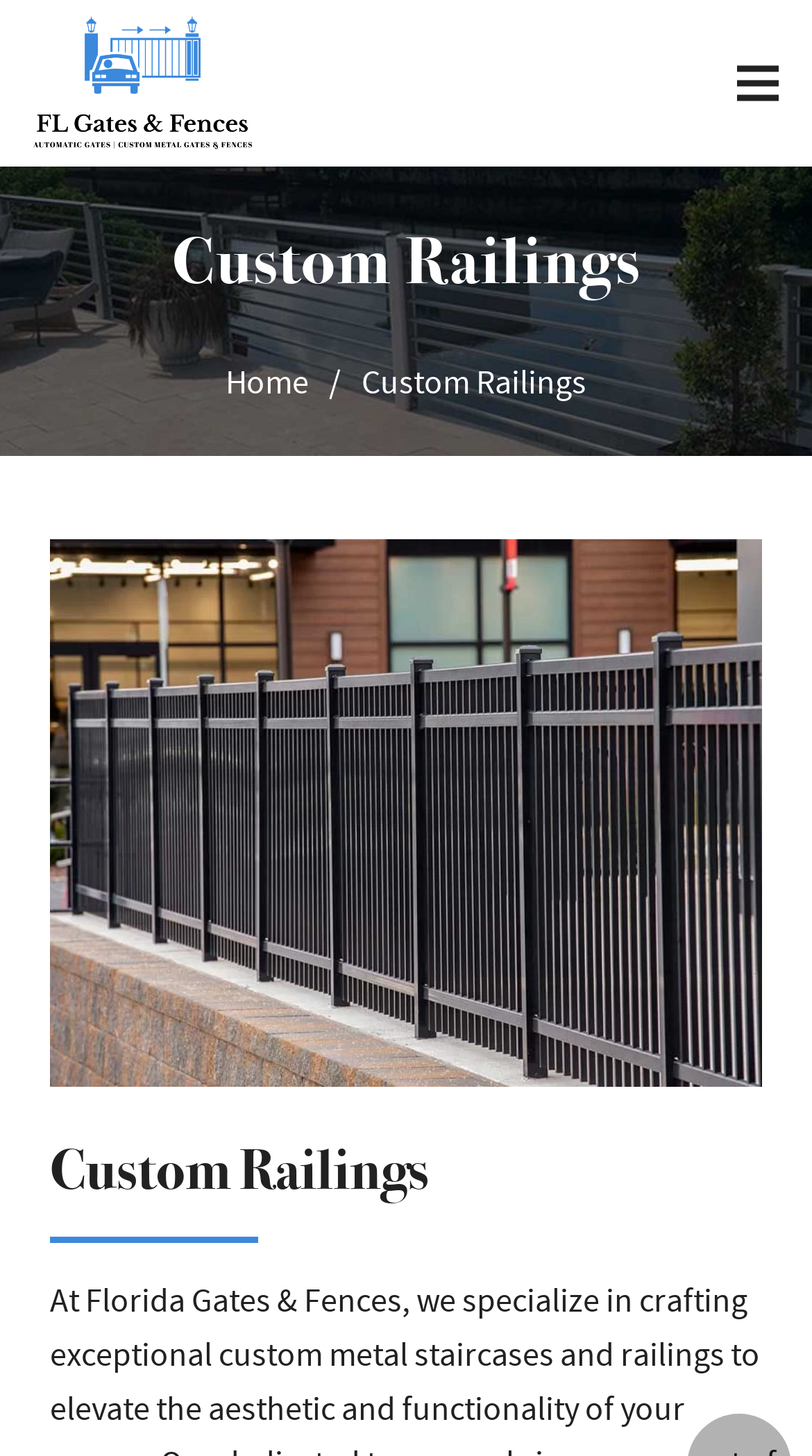What is the background image of this webpage?
Answer the question in a detailed and comprehensive manner.

The background image of this webpage is an image that covers the entire page, with a bounding box of [0.0, 0.114, 1.0, 0.313]. This image is likely a decorative element that adds visual appeal to the webpage.